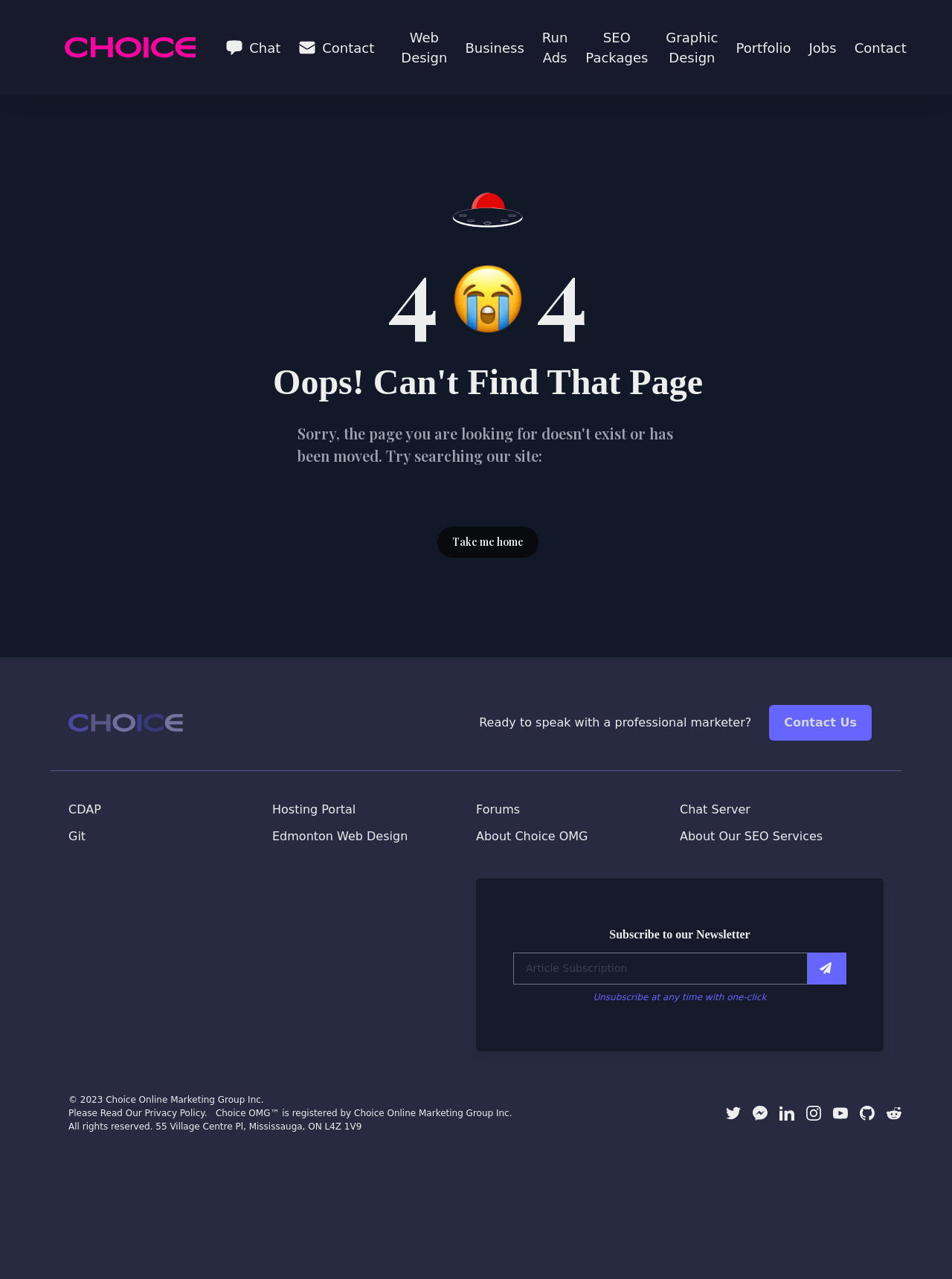Could you indicate the bounding box coordinates of the region to click in order to complete this instruction: "Click the 'Send us a message' button".

[0.237, 0.029, 0.295, 0.045]